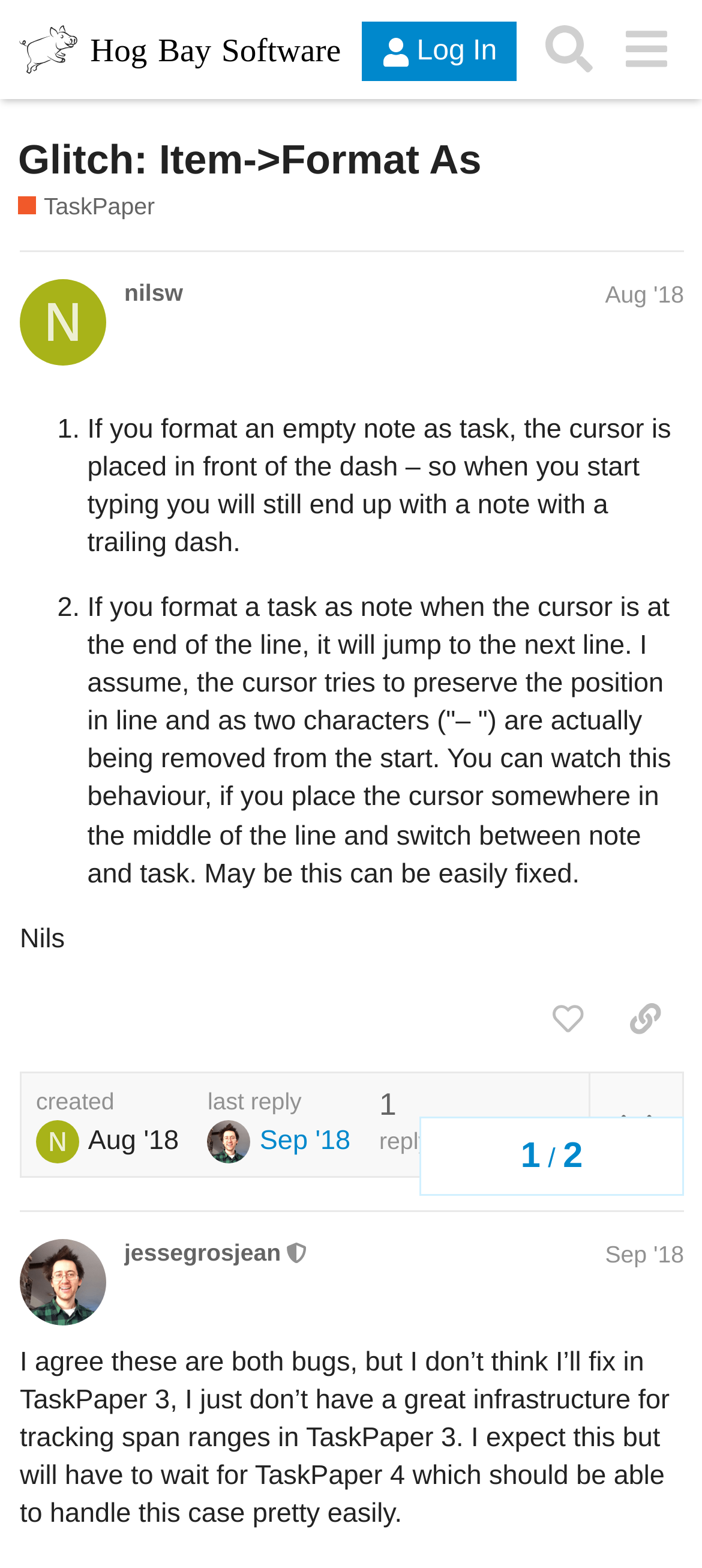Identify the bounding box coordinates for the region of the element that should be clicked to carry out the instruction: "Click on the link to TaskPaper". The bounding box coordinates should be four float numbers between 0 and 1, i.e., [left, top, right, bottom].

[0.026, 0.122, 0.22, 0.143]